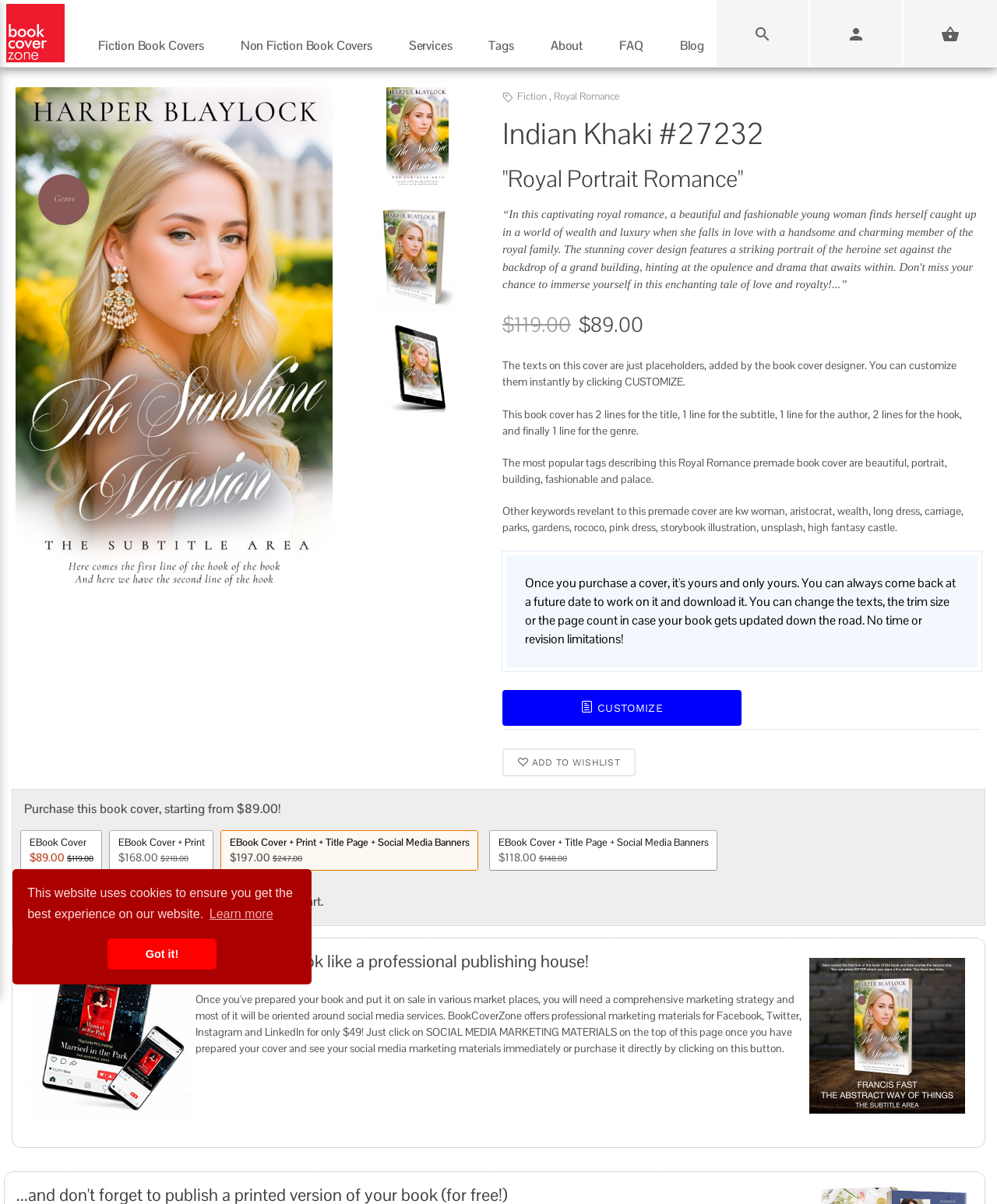Describe every aspect of the webpage in a detailed manner.

This webpage is about Premade Book Covers, specifically focusing on fiction and royal romance book covers. At the top, there is a dialog box about cookie consent, which includes a "learn more about cookies" button and a "dismiss cookie message" button. Below this, there is a link to "Book Cover Zone" accompanied by an image.

The main navigation menu is located below, consisting of several list items, including "Fiction Book Covers", "Non Fiction Book Covers", "Services", "Tags", "About", "FAQ", and "Blog". Each of these list items has a dropdown menu.

The webpage is divided into two main sections. The left section displays a list of genres, including Fantasy, Horror, Mystery, Thriller & Suspense, Science Fiction, Romance, and many others. There are 27 genres in total, each represented by a link.

The right section is dedicated to customization and marketing services. It starts with a heading "Customization Services on Premade Covers" followed by a horizontal separator. Below this, there are several links to customization services, including reformating for additional publishers, changing the typeface of texts, swapping texts composition, and more. Each service has a corresponding price listed.

Further down, there is another heading "Custom Covers Services" followed by a horizontal separator. This section includes links to custom cover services, such as custom cover for ebook and custom cover for printed book, with their respective prices.

Finally, there is a section dedicated to "Marketing Services", but it does not contain any specific links or details.

Throughout the webpage, there are two images, one located at the top right corner and another at the bottom right corner, but their contents are not specified.